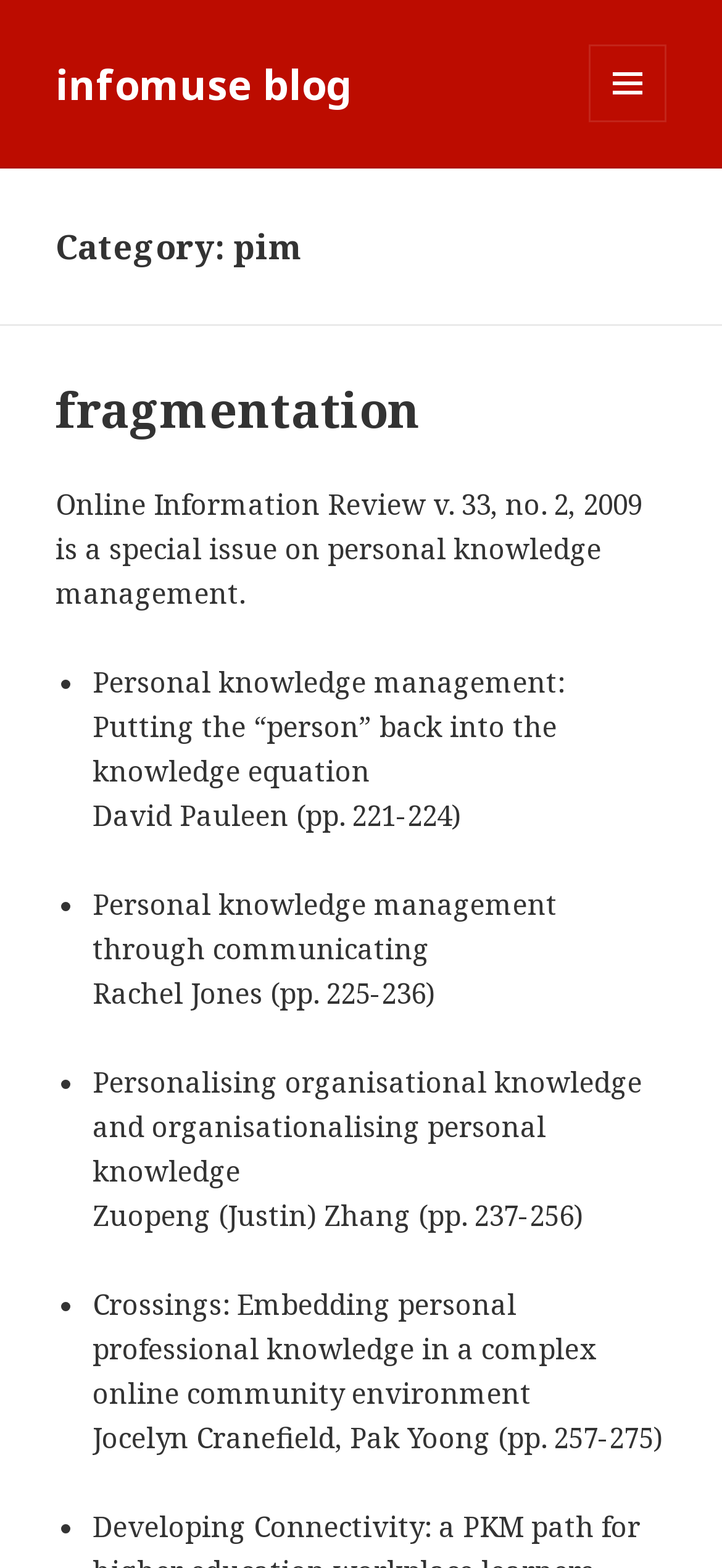Predict the bounding box of the UI element based on this description: "infomuse blog".

[0.077, 0.035, 0.487, 0.071]